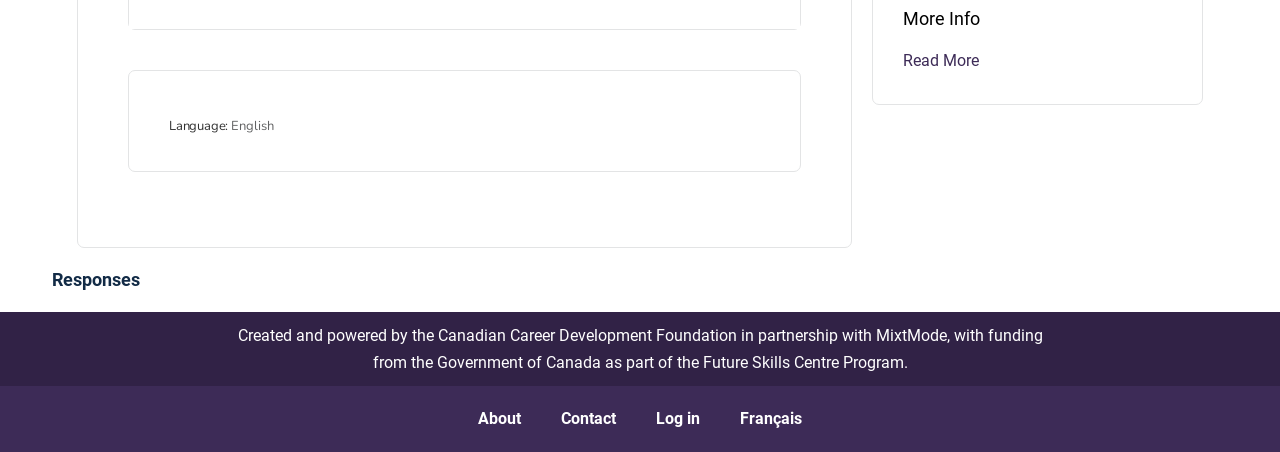Respond to the question below with a single word or phrase:
What language is the website currently in?

English